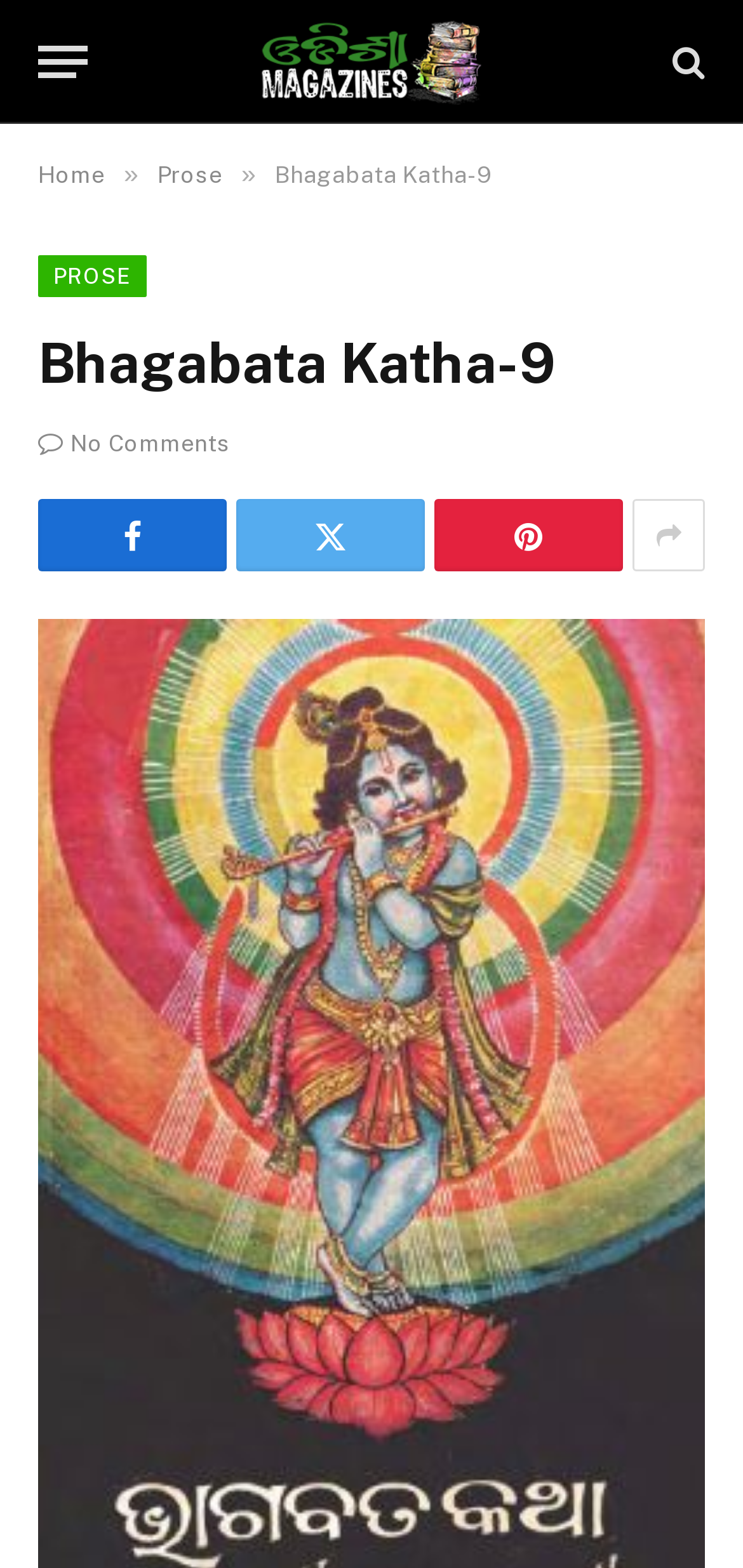Answer the question below in one word or phrase:
How many social media links are present?

5